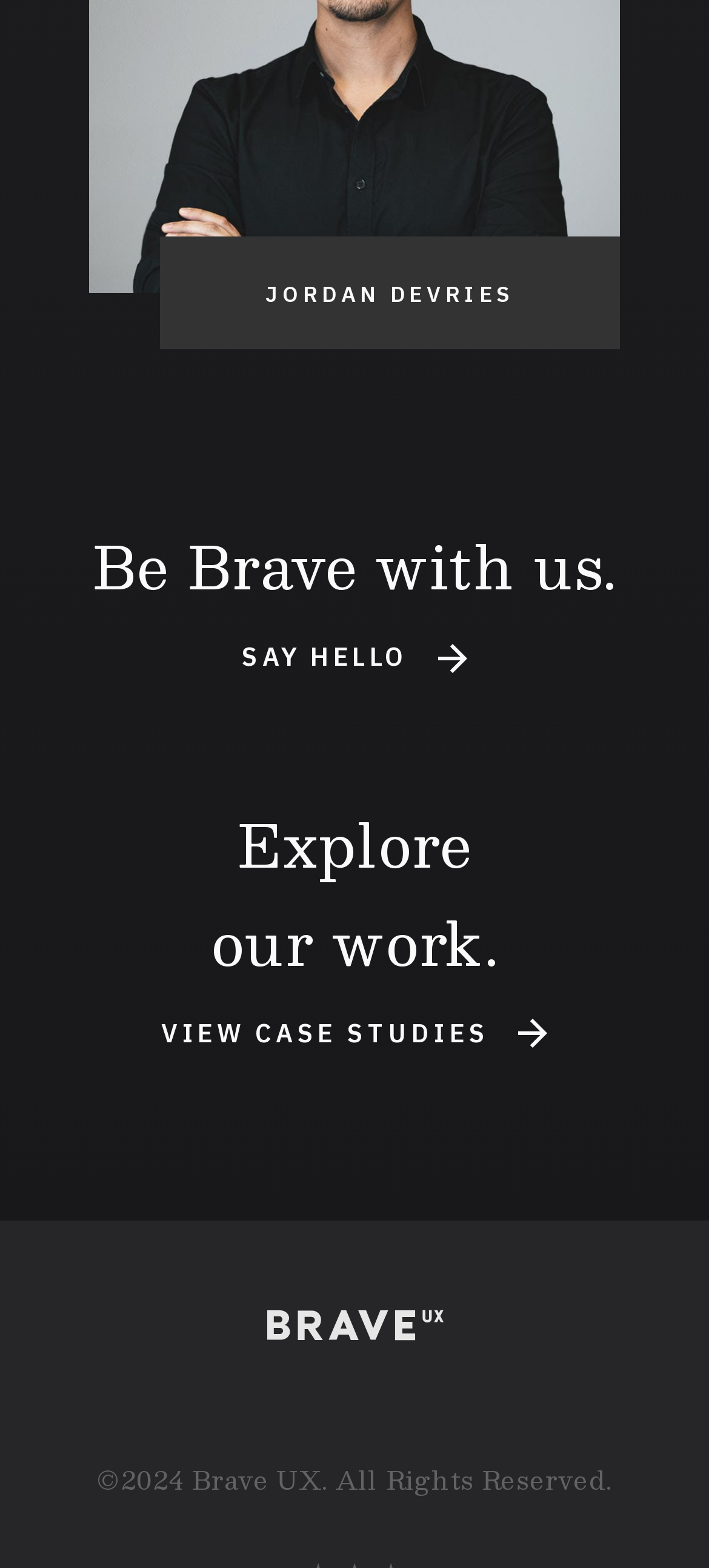Answer the following query with a single word or phrase:
How many text elements are at the bottom of the webpage?

3